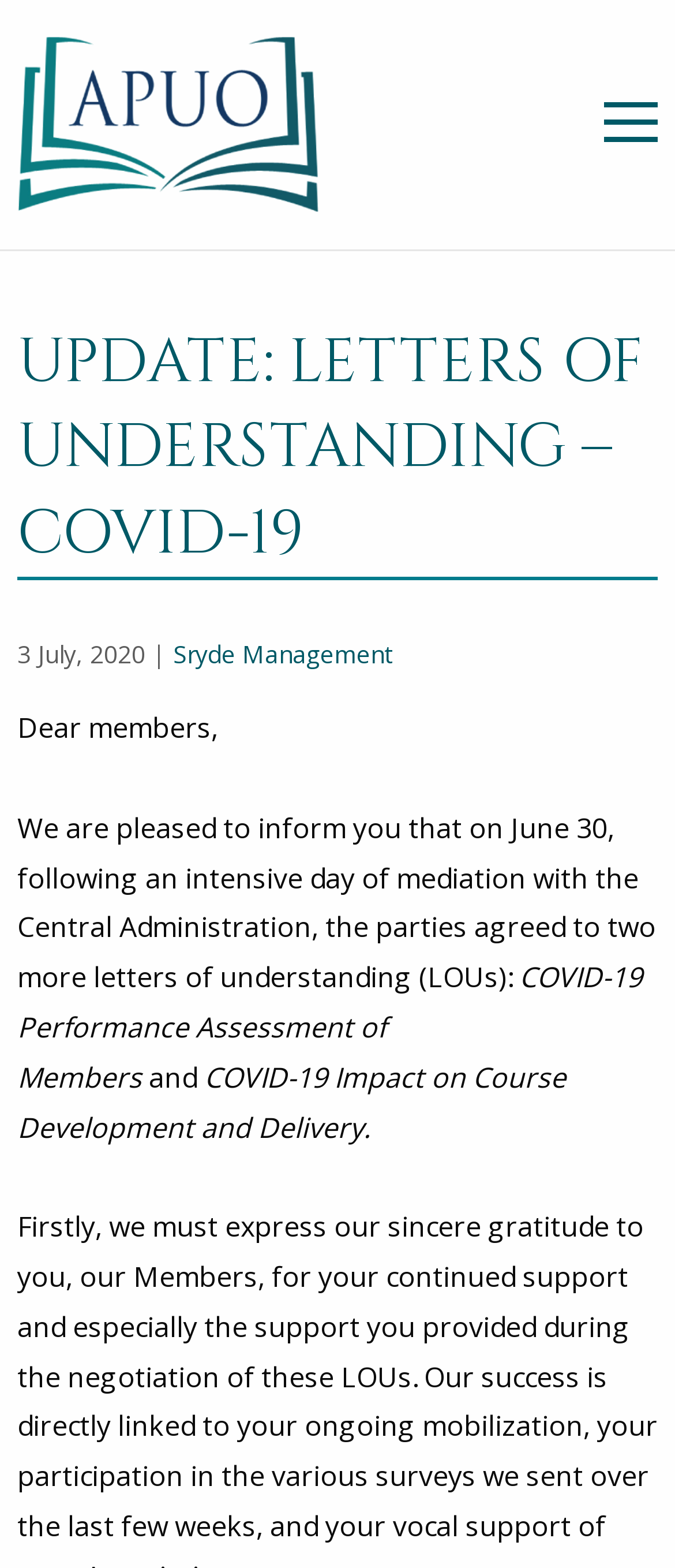What is the topic of the second letter of understanding?
Please provide a comprehensive answer based on the details in the screenshot.

I found the topic of the second letter of understanding by reading the text 'COVID-19 Impact on Course Development and Delivery.' which is located below the text 'COVID-19 Performance Assessment of Members'.